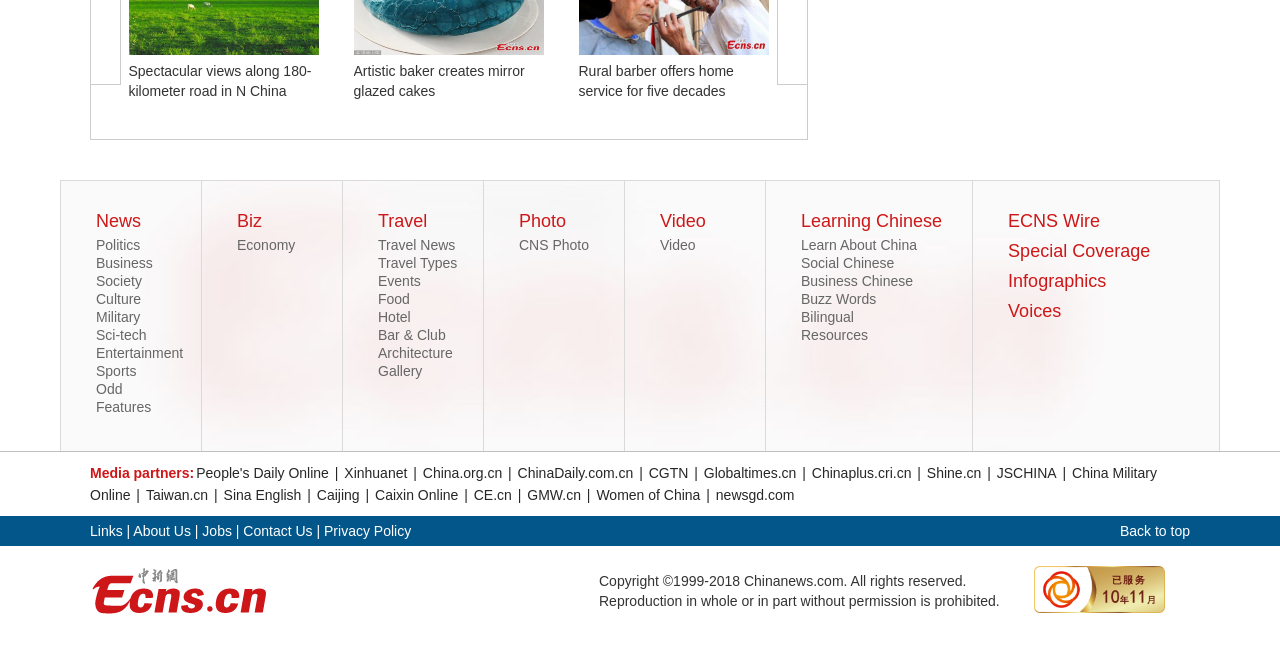What type of content is on this webpage? Please answer the question using a single word or phrase based on the image.

News